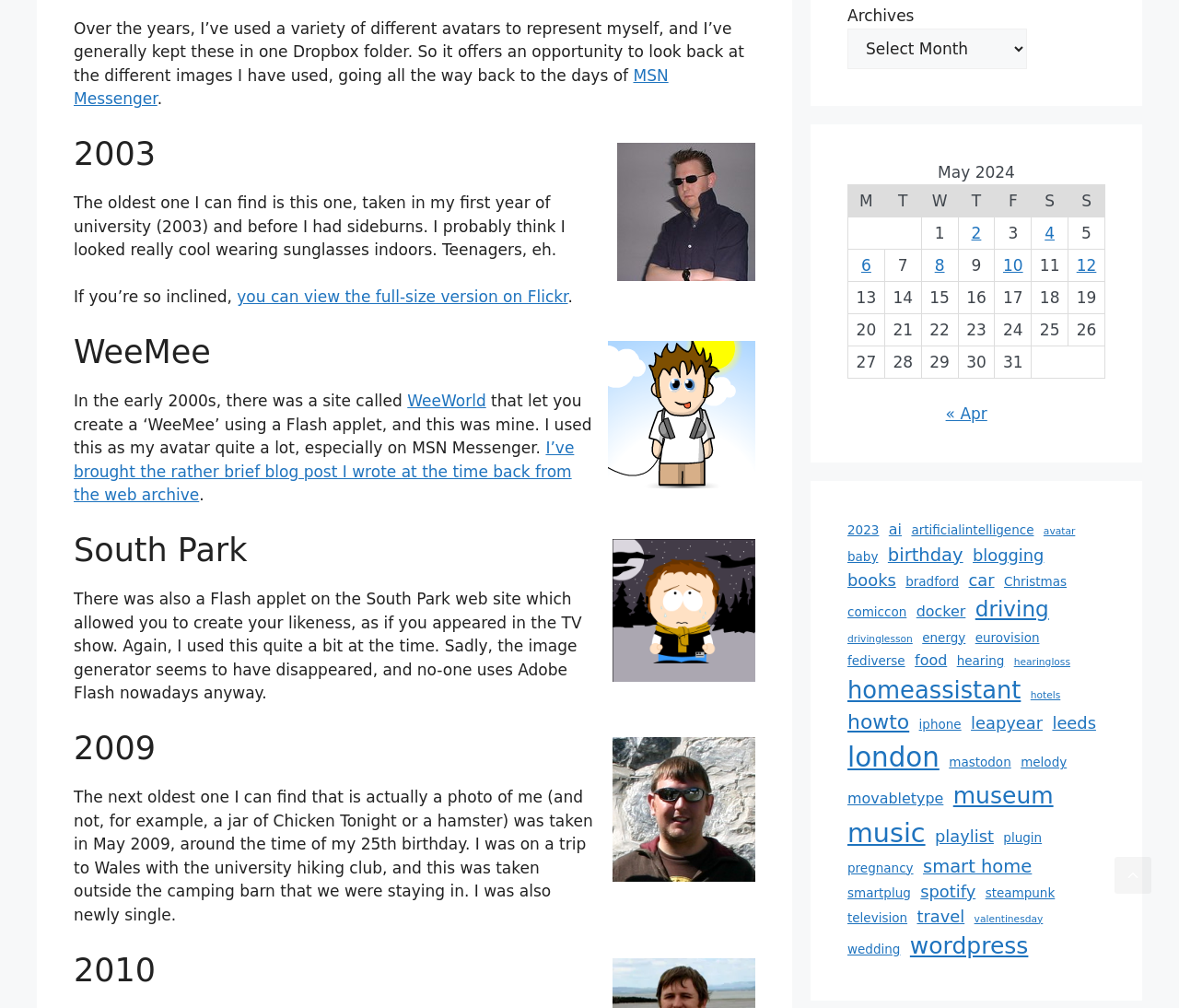Provide your answer in one word or a succinct phrase for the question: 
What is the date of the latest post in the archive?

May 2024